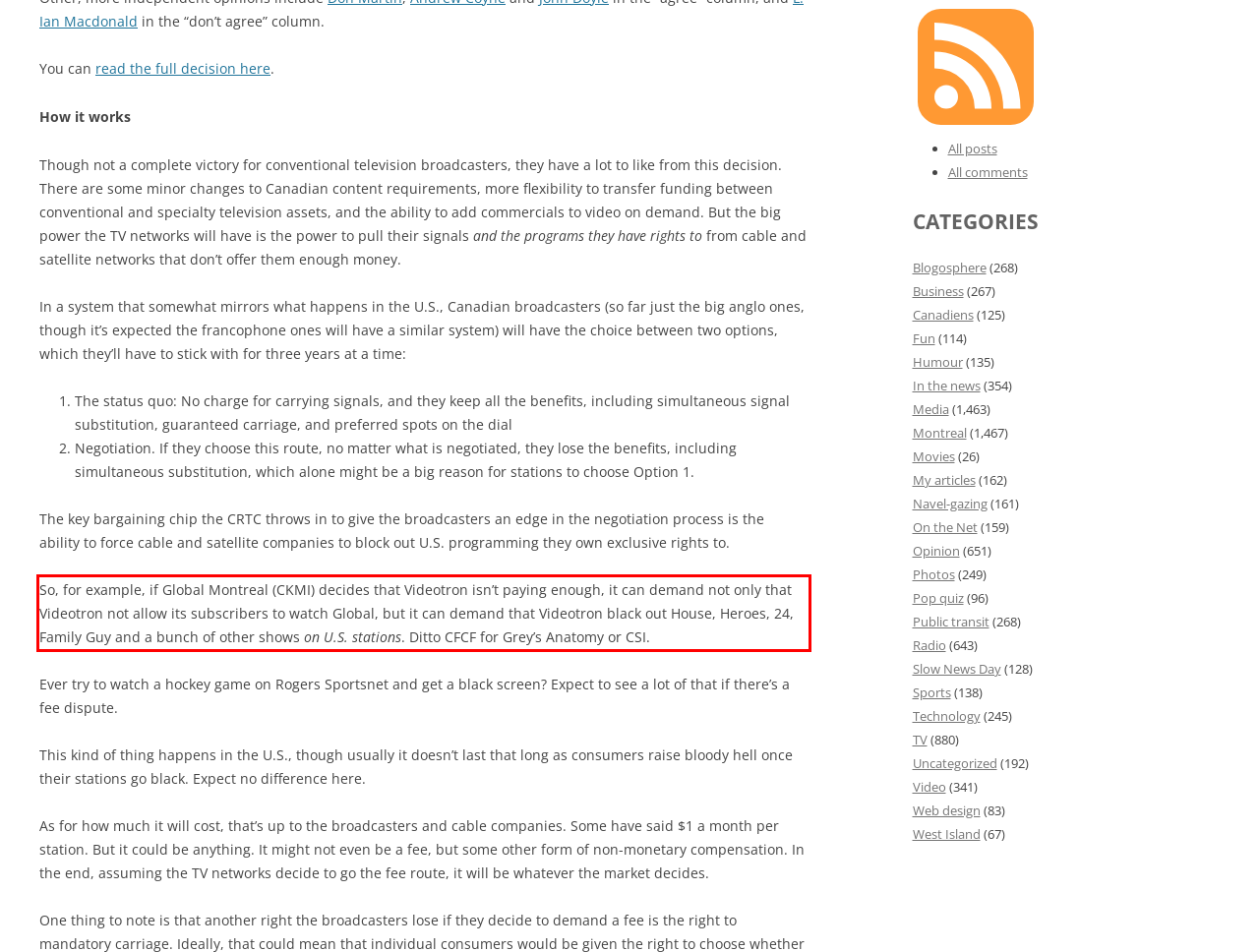Please analyze the screenshot of a webpage and extract the text content within the red bounding box using OCR.

So, for example, if Global Montreal (CKMI) decides that Videotron isn’t paying enough, it can demand not only that Videotron not allow its subscribers to watch Global, but it can demand that Videotron black out House, Heroes, 24, Family Guy and a bunch of other shows on U.S. stations. Ditto CFCF for Grey’s Anatomy or CSI.